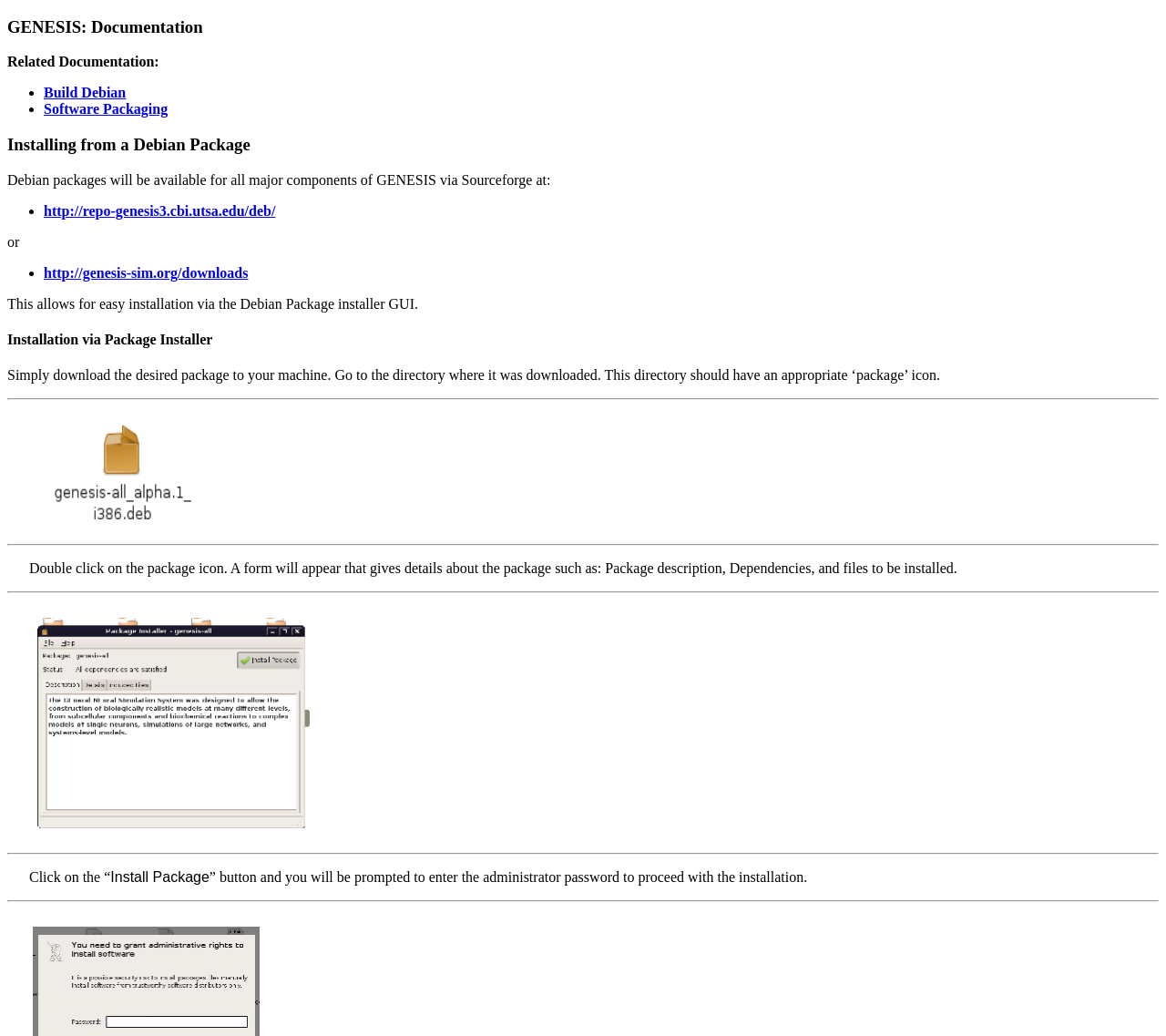What is the final step in the installation process?
Could you please answer the question thoroughly and with as much detail as possible?

The final step in the installation process is to click the 'Install Package' button, which is indicated by the static text elements and will prompt the user to enter the administrator password.